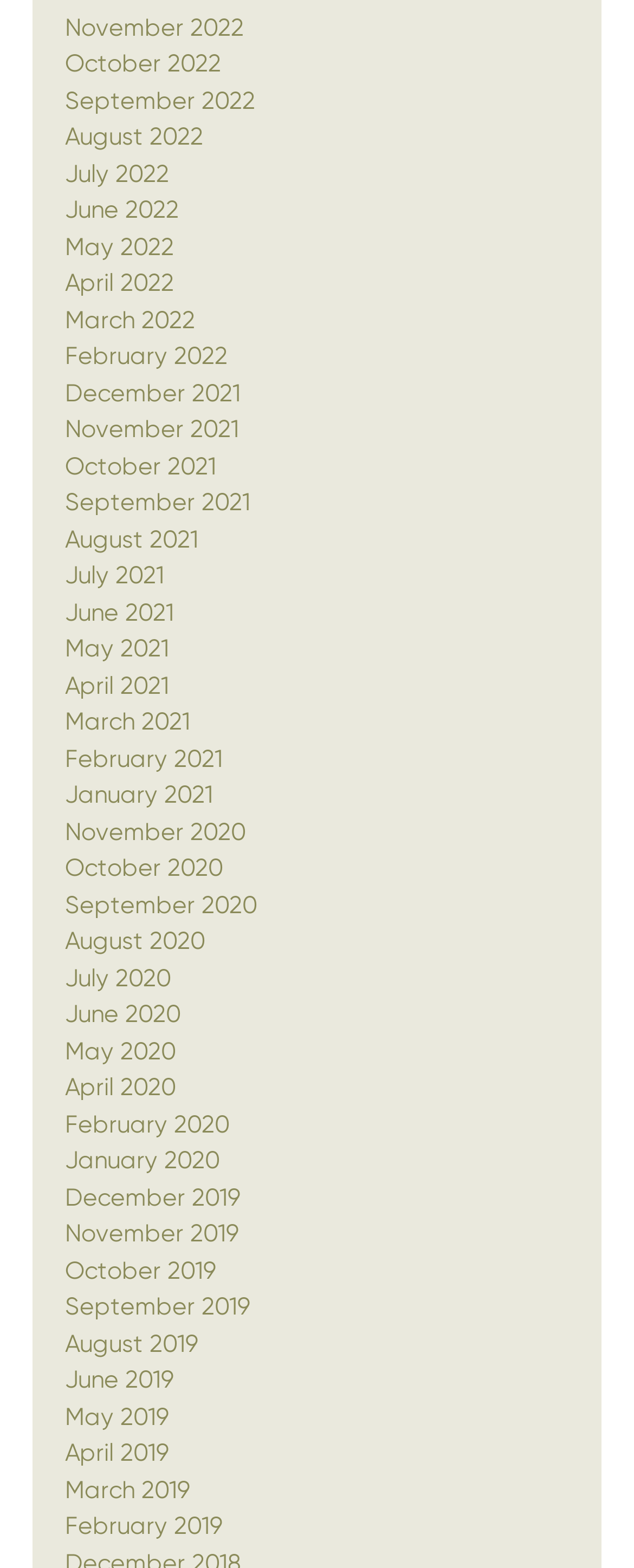Provide the bounding box coordinates of the HTML element described by the text: "September 2022".

[0.103, 0.055, 0.403, 0.073]